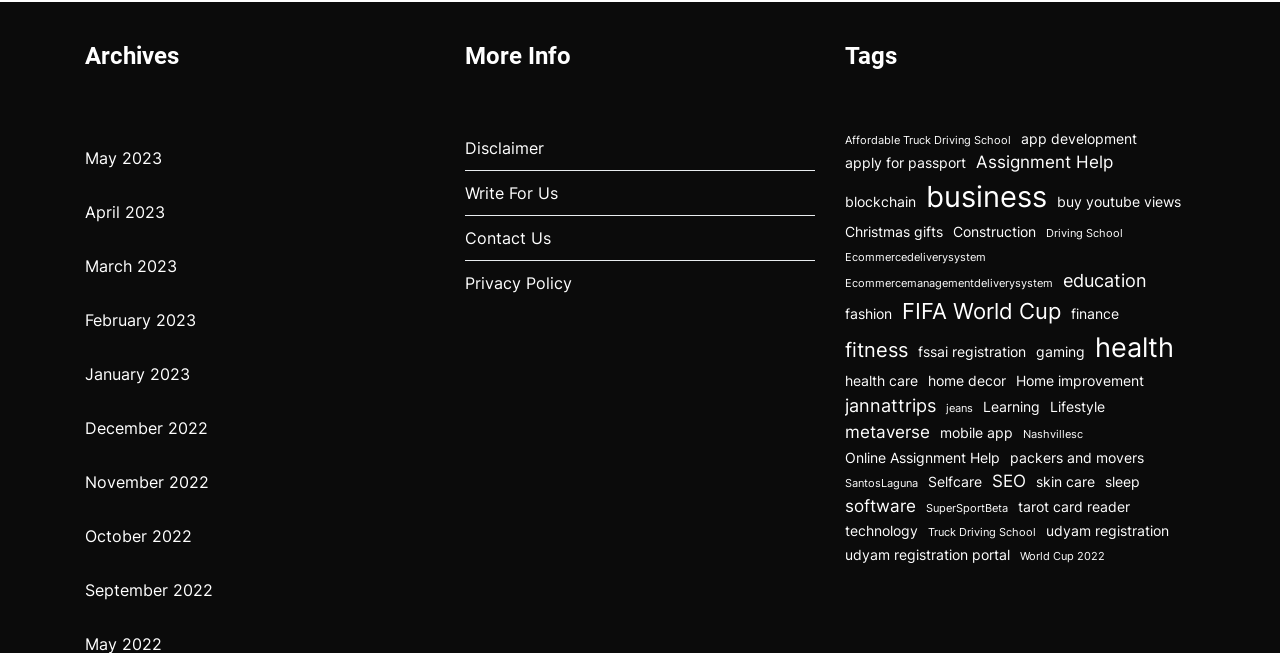Determine the bounding box coordinates of the clickable element to achieve the following action: 'Check Disclaimer'. Provide the coordinates as four float values between 0 and 1, formatted as [left, top, right, bottom].

[0.363, 0.193, 0.637, 0.26]